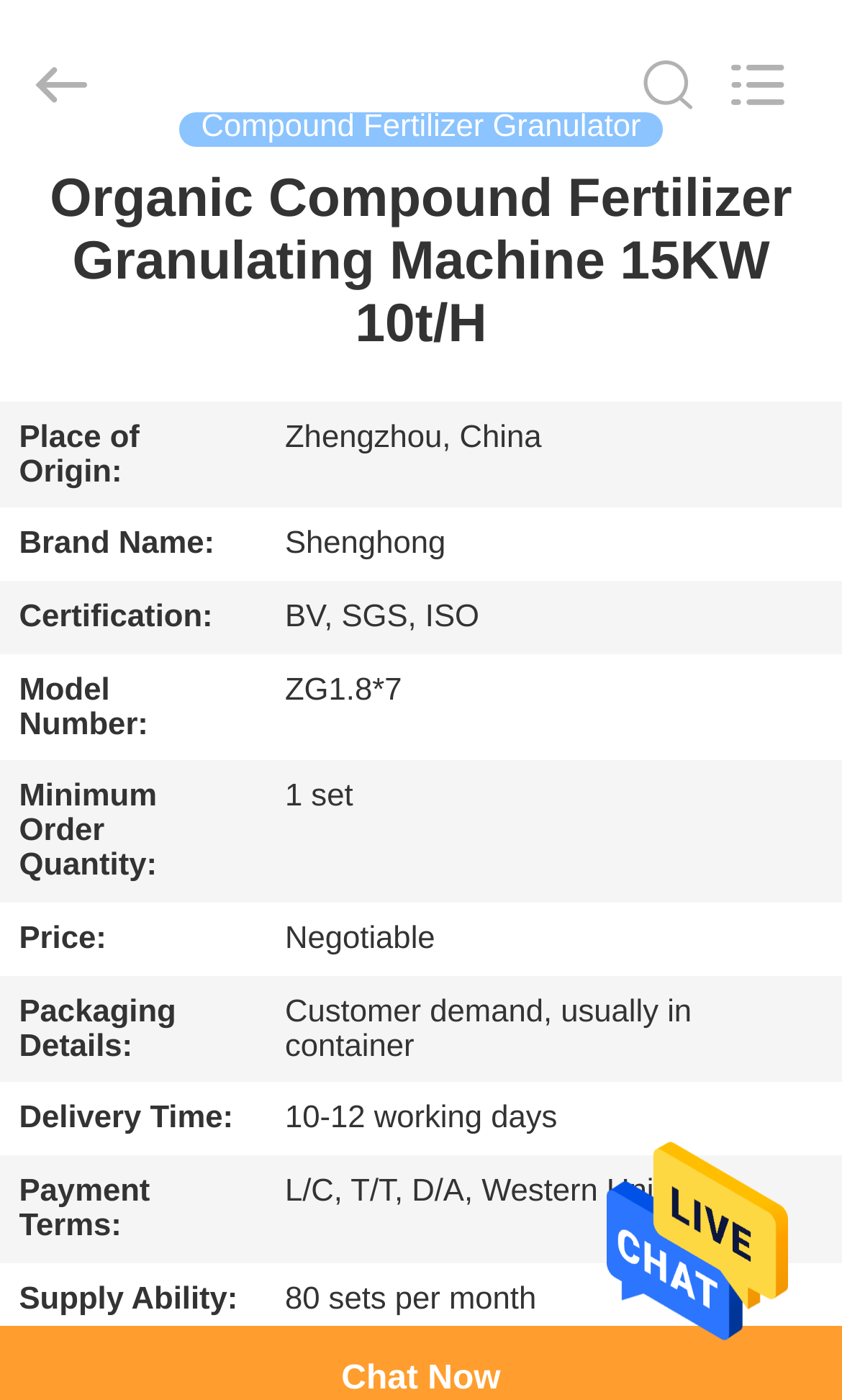Respond to the following question using a concise word or phrase: 
What is the price of the fertilizer granulator?

Negotiable